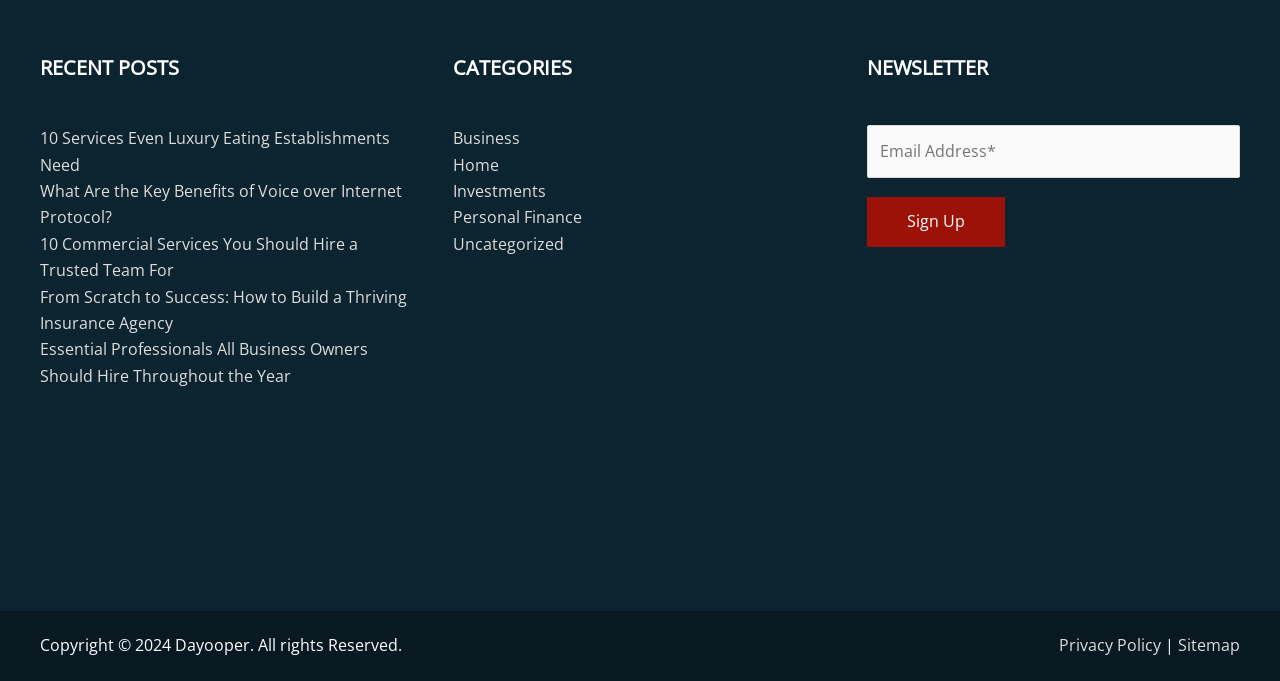Please identify the bounding box coordinates of the element that needs to be clicked to execute the following command: "Click on the 'Business' category link". Provide the bounding box using four float numbers between 0 and 1, formatted as [left, top, right, bottom].

[0.354, 0.187, 0.407, 0.219]